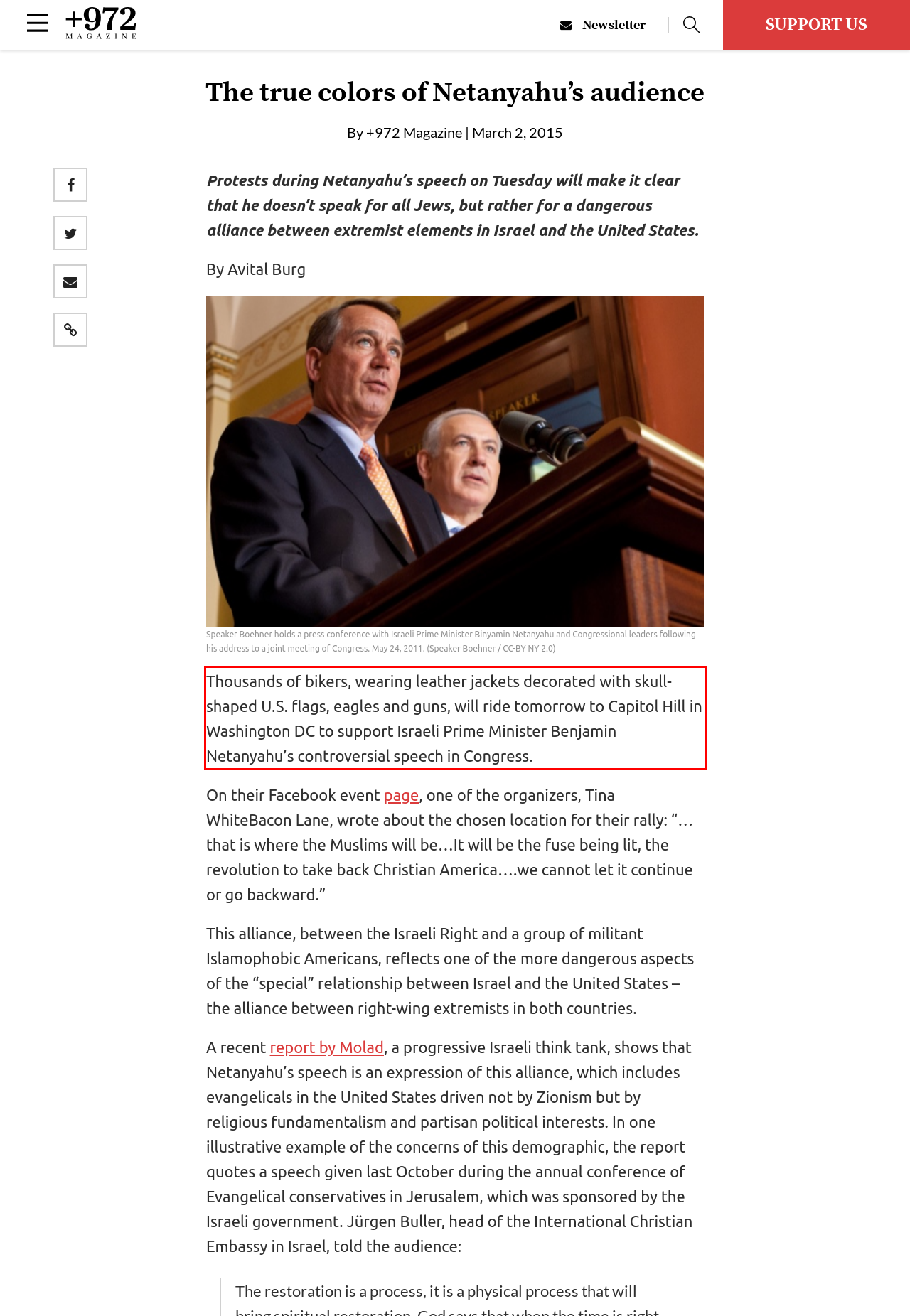Given a screenshot of a webpage, locate the red bounding box and extract the text it encloses.

Thousands of bikers, wearing leather jackets decorated with skull-shaped U.S. flags, eagles and guns, will ride tomorrow to Capitol Hill in Washington DC to support Israeli Prime Minister Benjamin Netanyahu’s controversial speech in Congress.